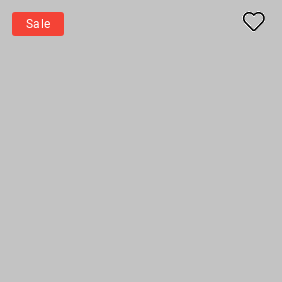What is the background color of the image?
Utilize the image to construct a detailed and well-explained answer.

The caption describes the background as a light gray, which provides a neutral canvas that enhances the visibility of the sale announcement and the wishlist option.